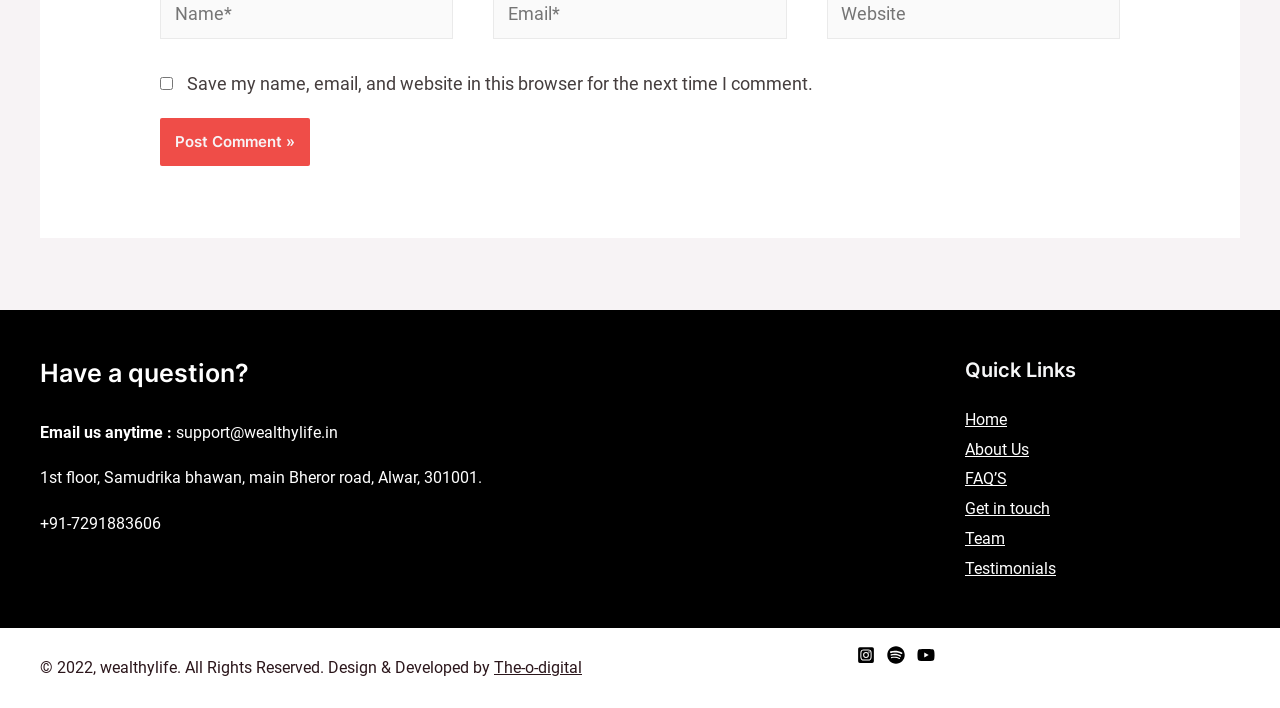Given the description: "Get in touch", determine the bounding box coordinates of the UI element. The coordinates should be formatted as four float numbers between 0 and 1, [left, top, right, bottom].

[0.754, 0.705, 0.82, 0.732]